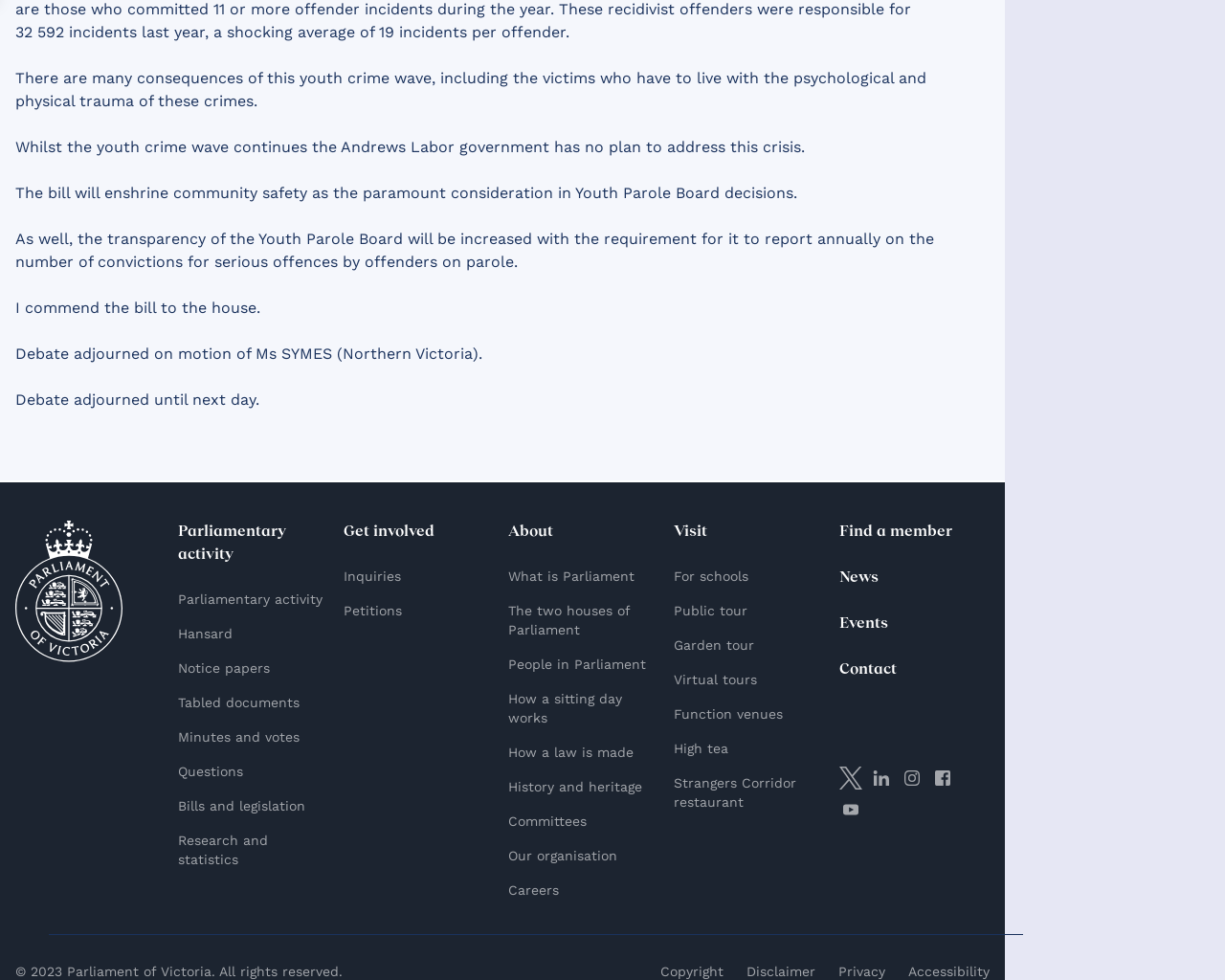Identify the bounding box coordinates for the element you need to click to achieve the following task: "Get involved through 'Inquiries'". The coordinates must be four float values ranging from 0 to 1, formatted as [left, top, right, bottom].

[0.28, 0.58, 0.327, 0.596]